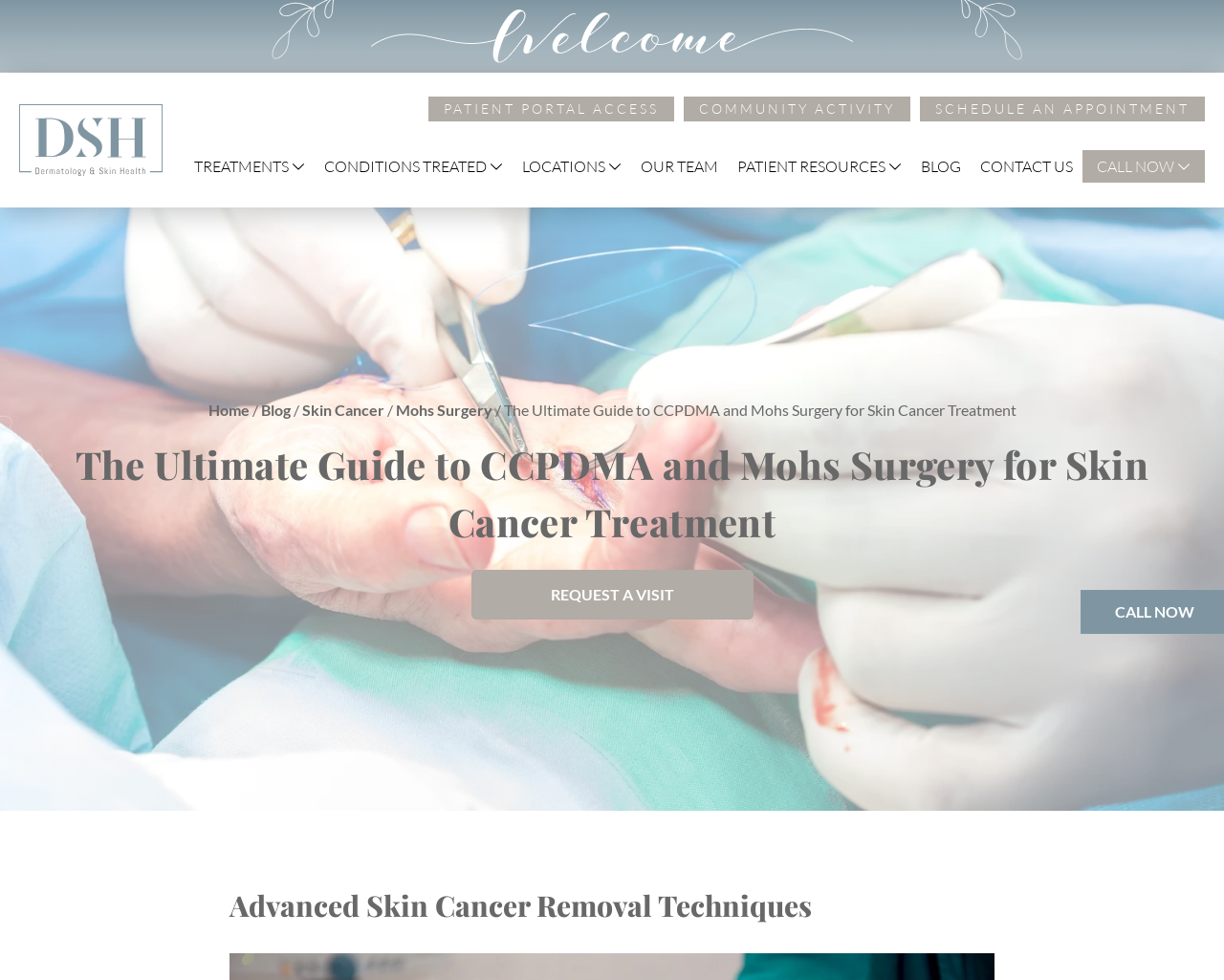Give the bounding box coordinates for the element described by: "Get DSH Gift Cards".

[0.325, 0.444, 0.568, 0.468]